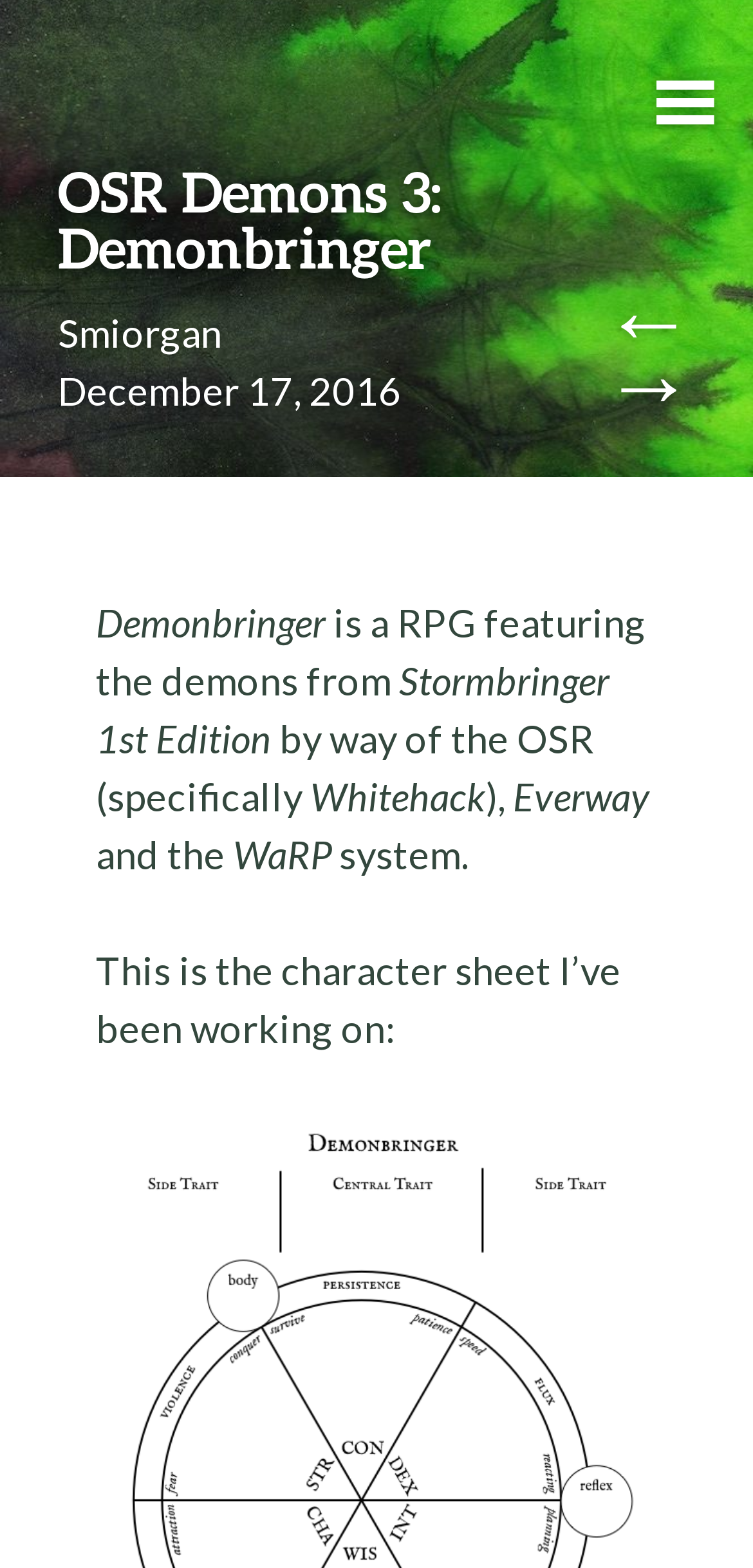Produce an elaborate caption capturing the essence of the webpage.

The webpage is about Demonbringer, a role-playing game (RPG) that features demons from Stormbringer 1st Edition, influenced by the OSR (Old School Renaissance) system, specifically Whitehack, Everway, and the WaRP system. 

At the top of the page, there is a heading that reads "OSR Demons 3: Demonbringer" and is centered near the top of the page. Below this heading, there are two links, "Smiorgan" and "December 17, 2016", which are positioned on the left side of the page. The "December 17, 2016" link has a time element associated with it. 

On the right side of the page, there are two more links, "←" and "→", which are positioned near the top. Above these links, there is a heading with an icon, "\uf419", which is centered near the top of the page. 

Below the icon, there is a block of text that describes Demonbringer. The text is divided into several lines, with the first line reading "Demonbringer is a RPG featuring the demons from". The subsequent lines describe the game's influences, including Stormbringer 1st Edition, the OSR system, Whitehack, Everway, and the WaRP system. The text is positioned near the center of the page. 

Finally, there is a sentence that reads "This is the character sheet I’ve been working on:", which is positioned below the descriptive text.